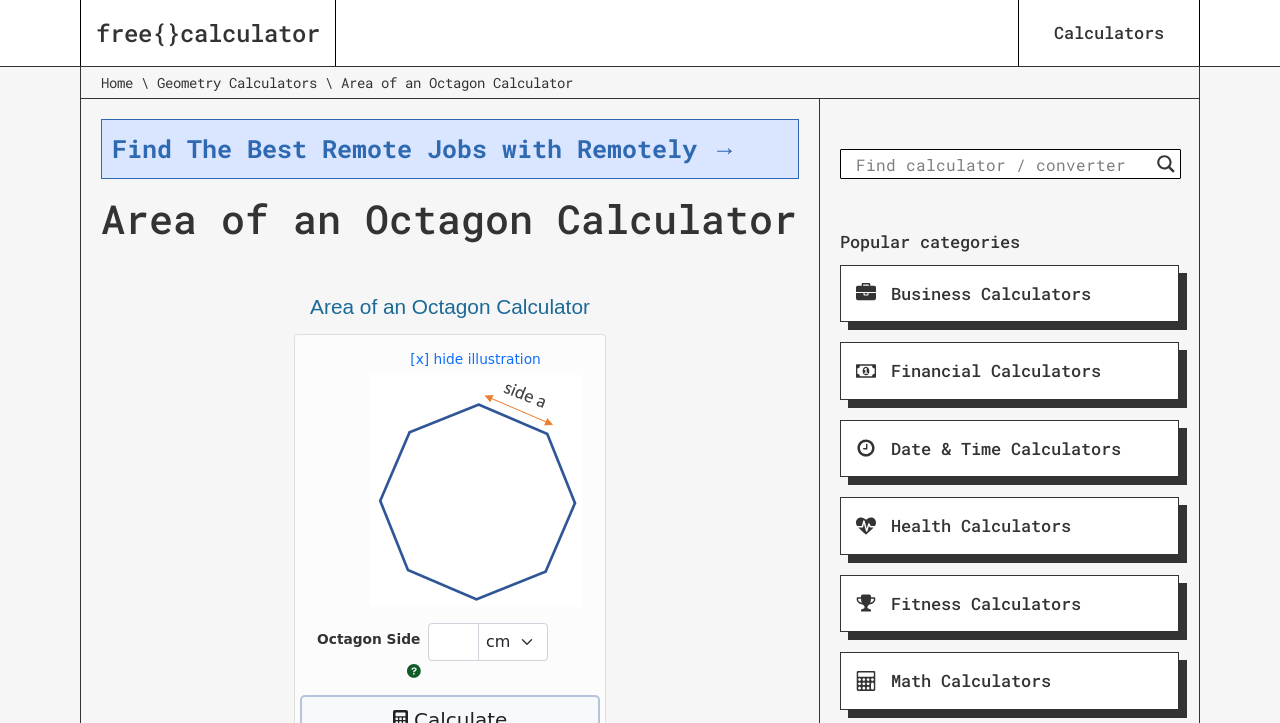Please find the bounding box coordinates of the element that you should click to achieve the following instruction: "click on the 'Geometry Calculators' link". The coordinates should be presented as four float numbers between 0 and 1: [left, top, right, bottom].

[0.123, 0.101, 0.248, 0.127]